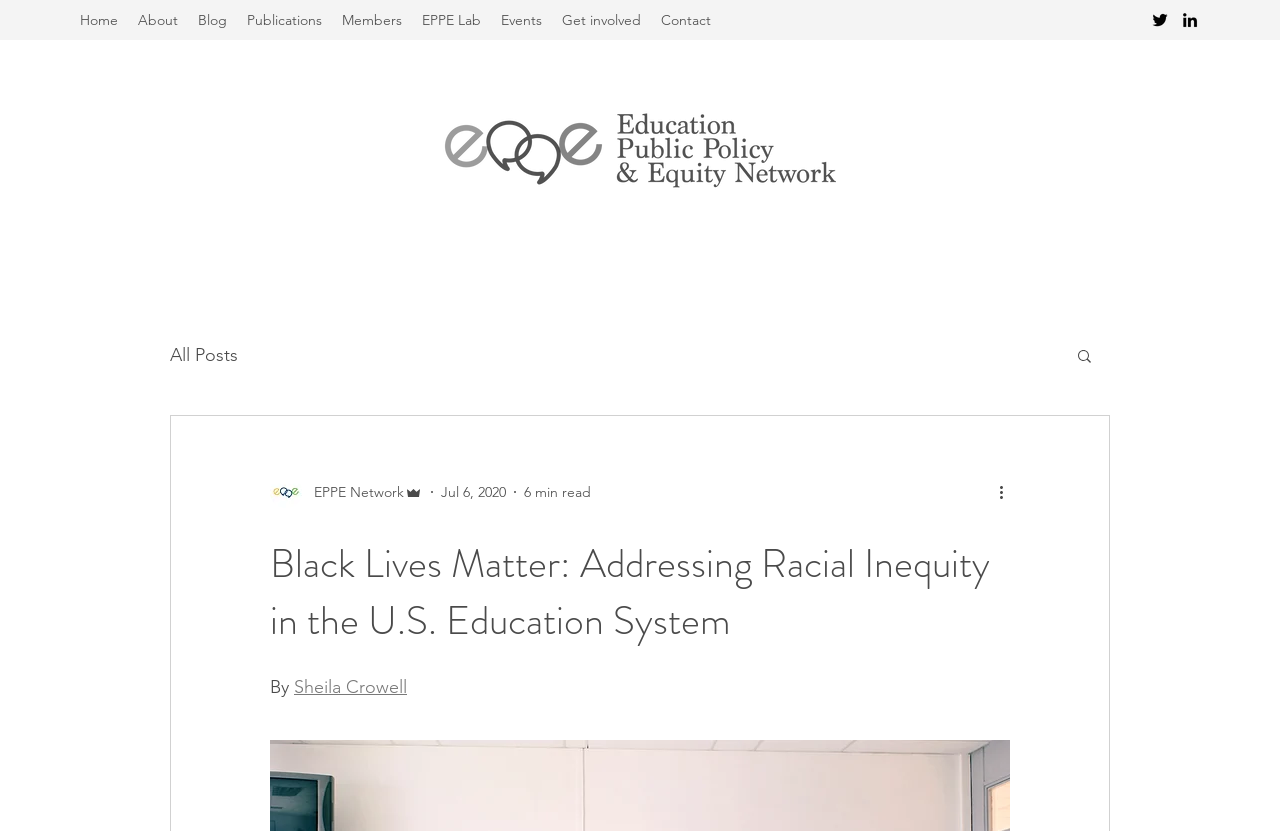Given the element description Events, predict the bounding box coordinates for the UI element in the webpage screenshot. The format should be (top-left x, top-left y, bottom-right x, bottom-right y), and the values should be between 0 and 1.

[0.384, 0.006, 0.431, 0.042]